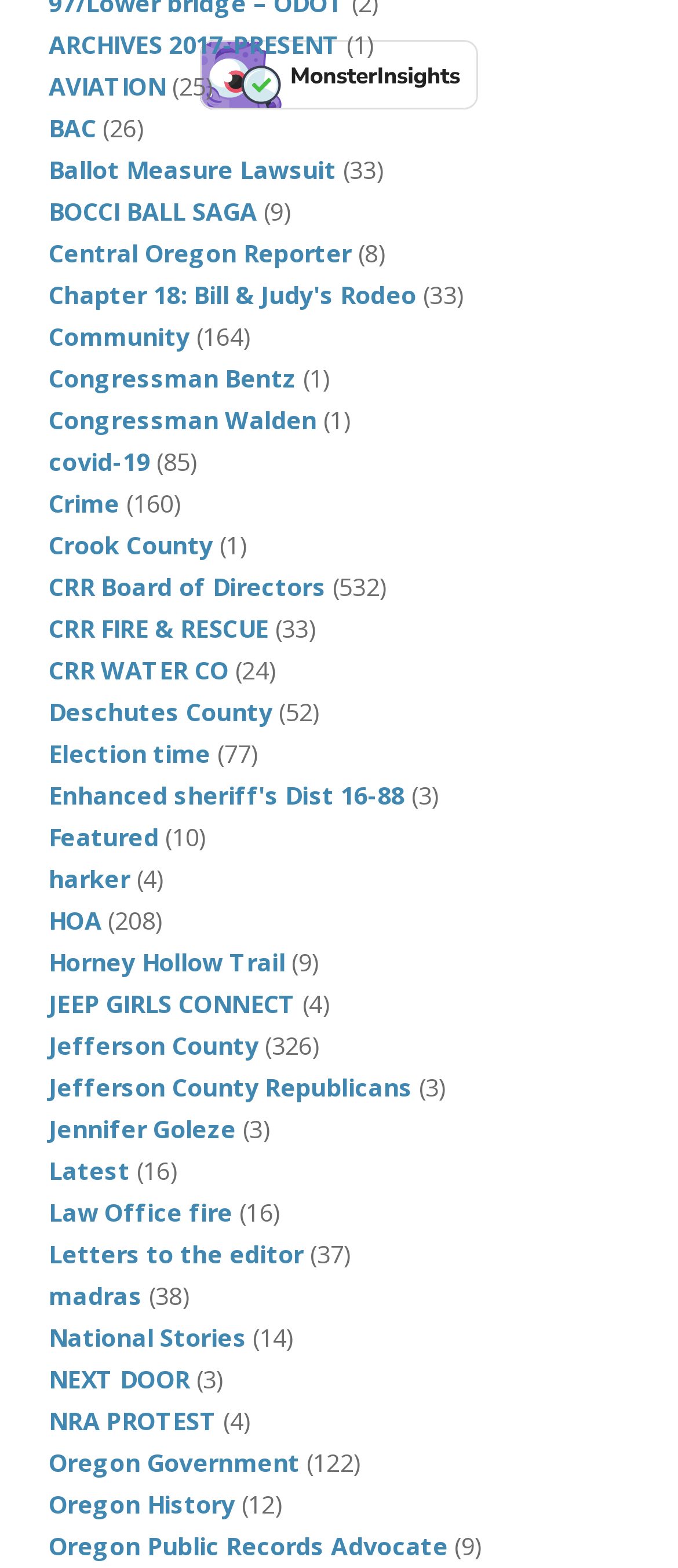Please provide a one-word or phrase answer to the question: 
How many links have a StaticText element next to them?

602